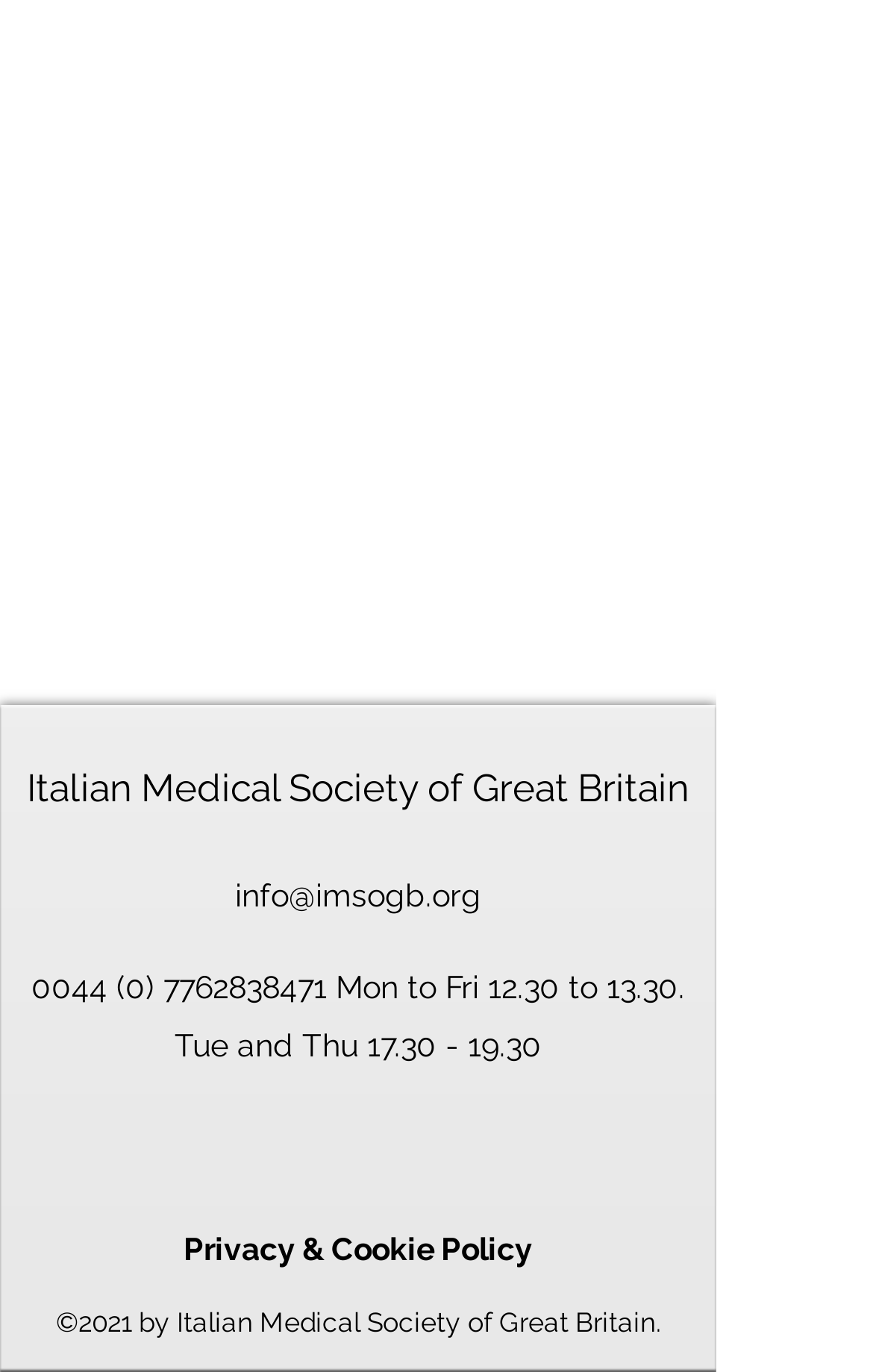Please find the bounding box for the UI component described as follows: "Privacy & Cookie Policy".

[0.21, 0.897, 0.61, 0.923]